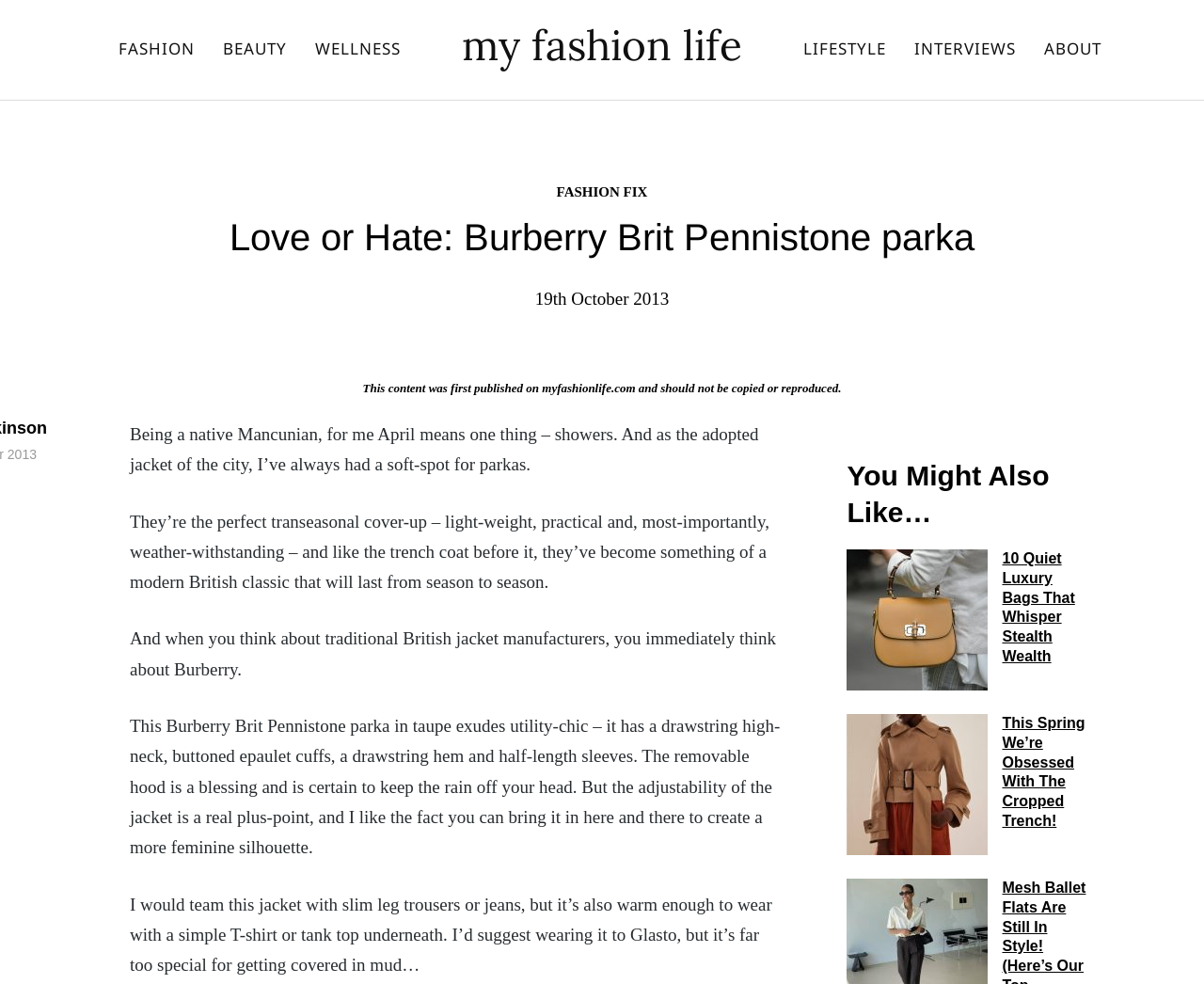Examine the image carefully and respond to the question with a detailed answer: 
What is the brand of the parka being discussed?

I found the brand of the parka by reading the article's content, which mentions 'Burberry Brit Pennistone parka' in the third paragraph. This suggests that the brand being discussed is Burberry.